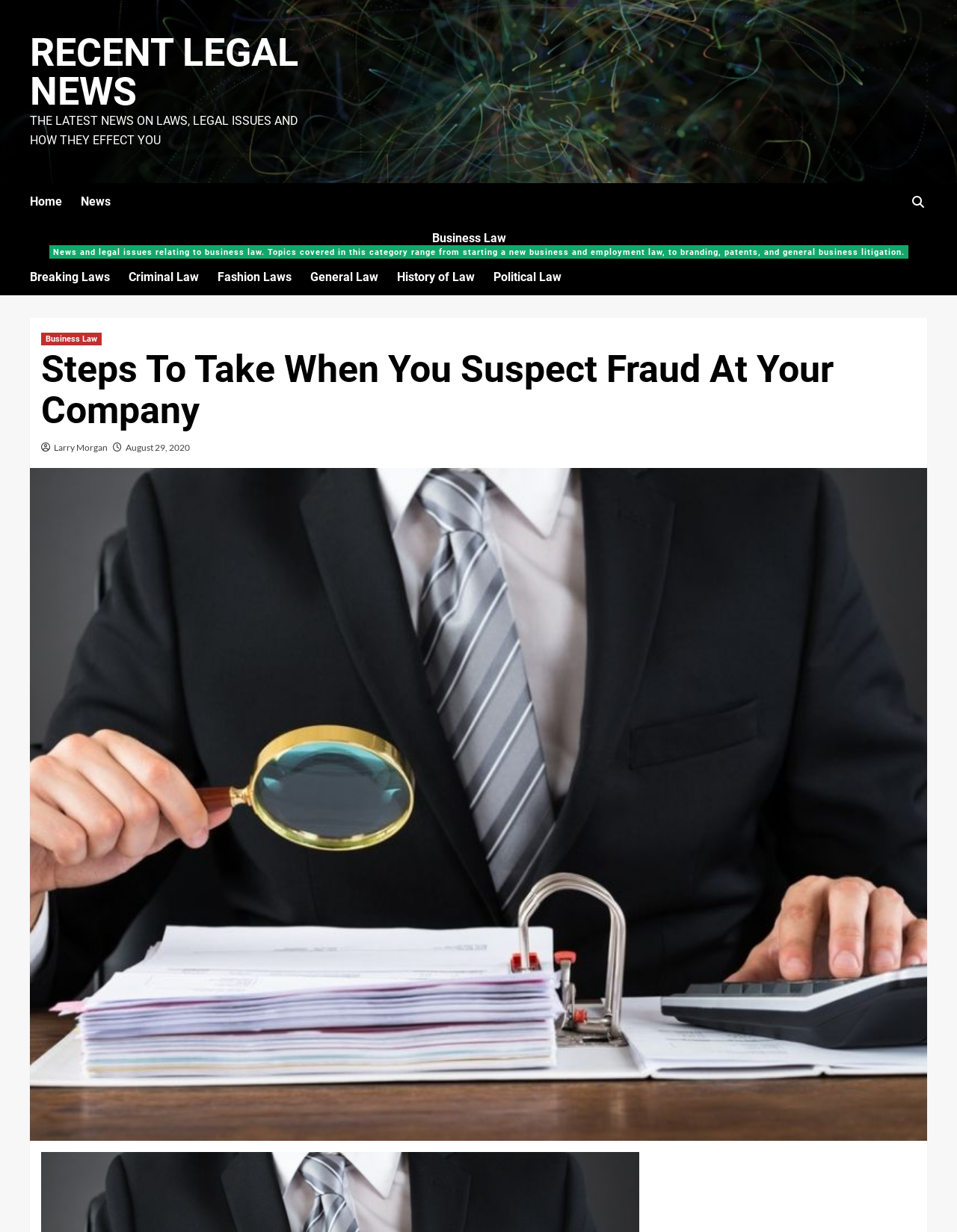What is the date of the article?
Using the information from the image, answer the question thoroughly.

I looked at the article section of the webpage and found a link with the text 'August 29, 2020'. This is likely the date of the article.